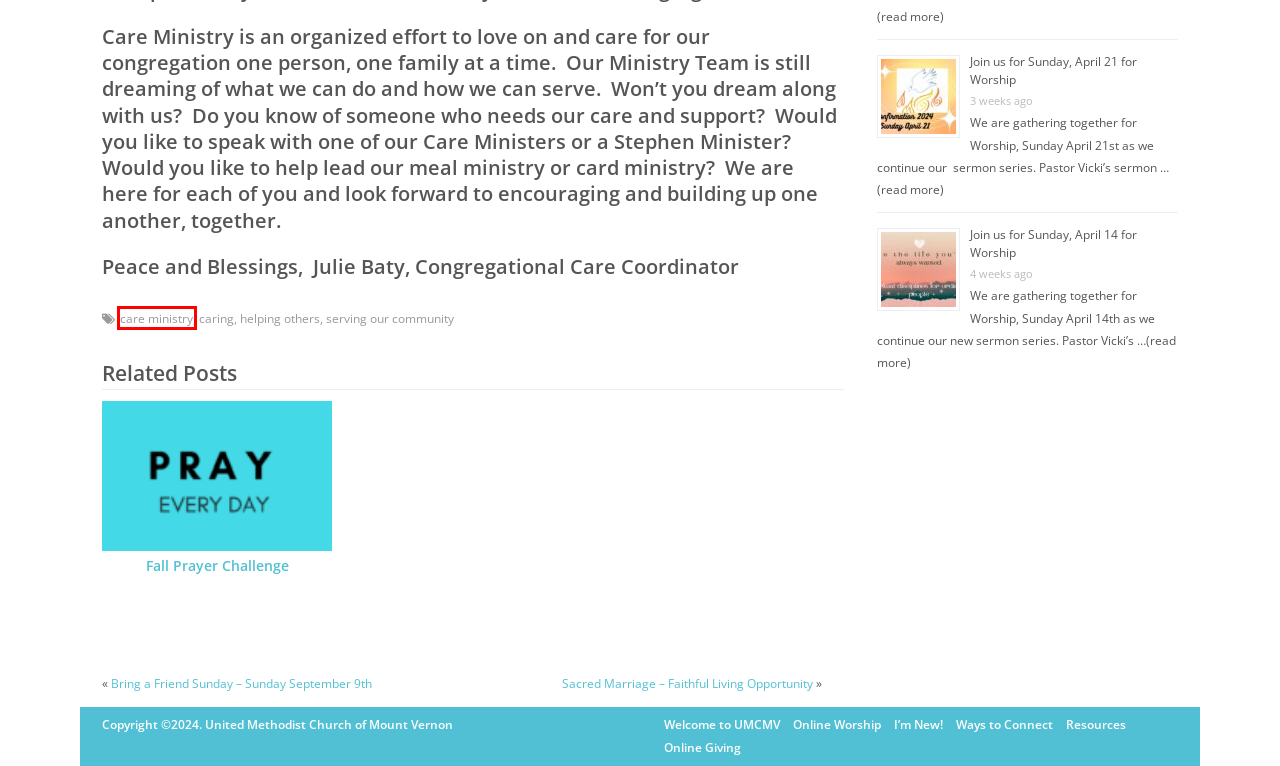You have a screenshot of a webpage, and a red bounding box highlights an element. Select the webpage description that best fits the new page after clicking the element within the bounding box. Options are:
A. Join us for Sunday, April 14 for Worship - United Methodist Church of Mount Vernon
B. serving our community Archives - United Methodist Church of Mount Vernon
C. Bring a Friend Sunday - Sunday September 9th - United Methodist Church of Mount Vernon
D. Sacred Marriage - Faithful Living Opportunity - United Methodist Church of Mount Vernon
E. Join us for Sunday, April 21 for Worship - United Methodist Church of Mount Vernon
F. care ministry Archives - United Methodist Church of Mount Vernon
G. caring Archives - United Methodist Church of Mount Vernon
H. Fall Prayer Challenge - United Methodist Church of Mount Vernon

F